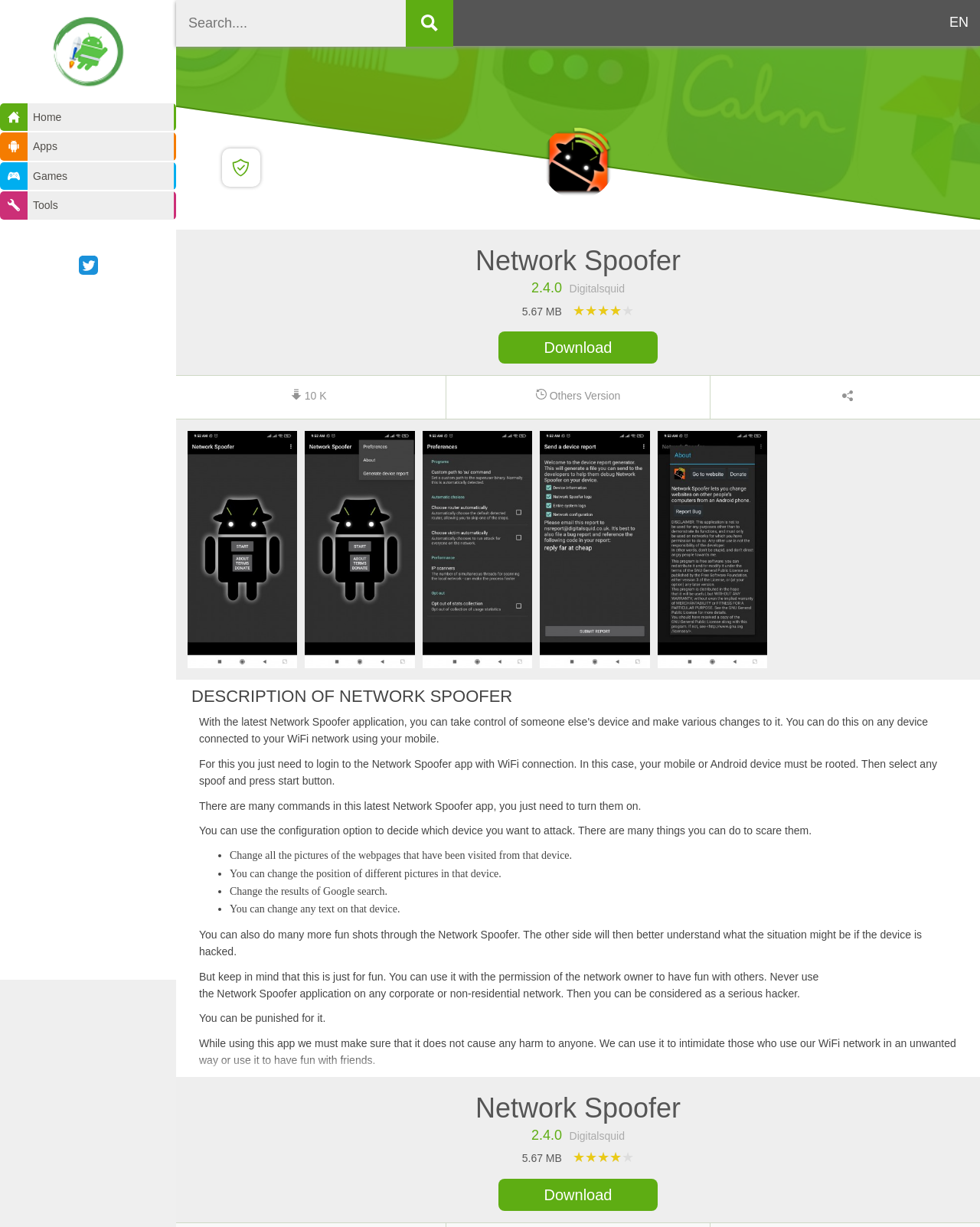Determine the bounding box coordinates for the area that should be clicked to carry out the following instruction: "Click the 'Download' button".

[0.508, 0.27, 0.671, 0.296]